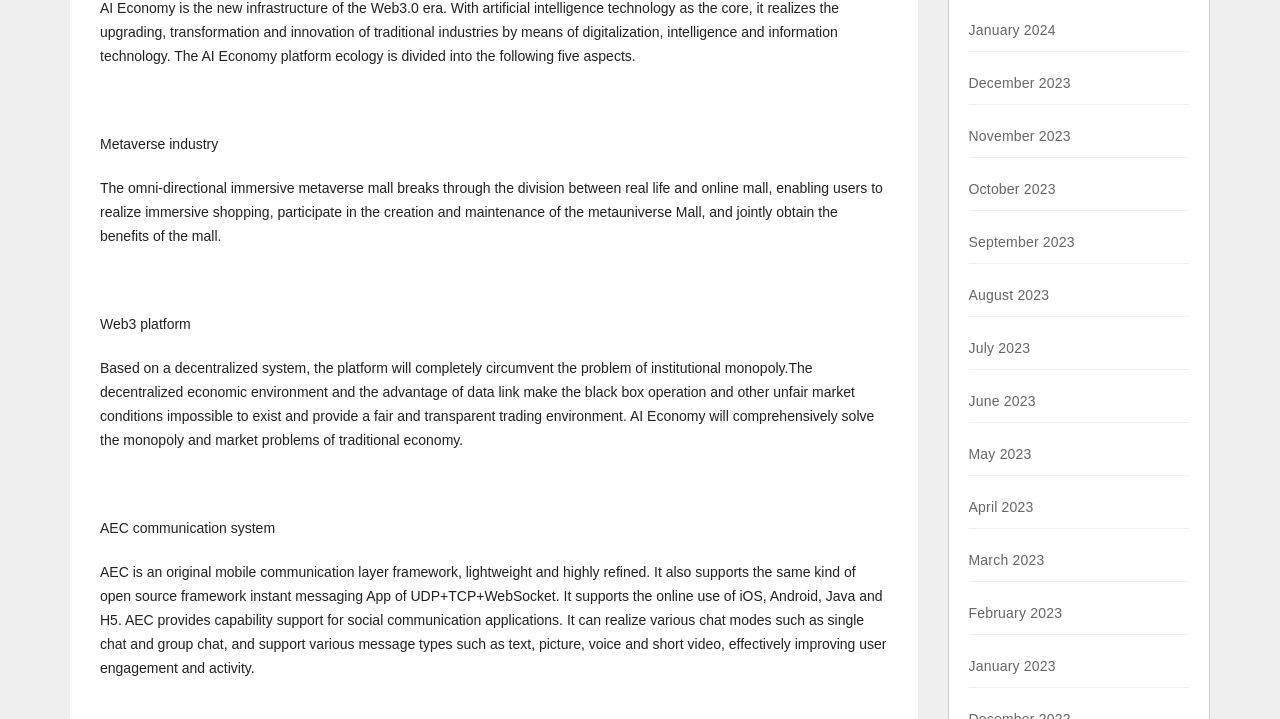Give a one-word or short phrase answer to the question: 
What is the benefit of the Web3 platform?

Fair and transparent trading environment